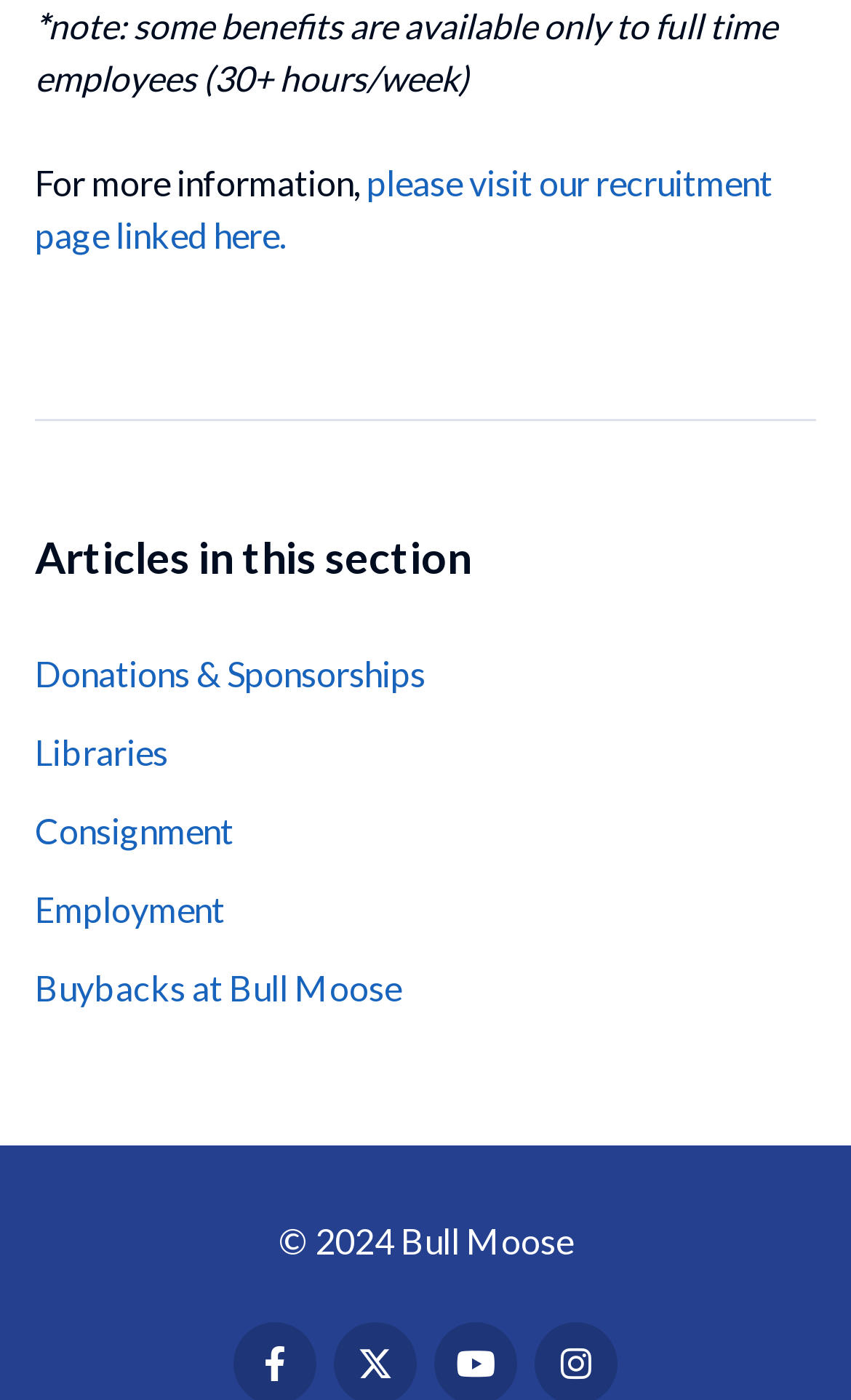What is the purpose of the link 'please visit our recruitment page linked here'?
Carefully examine the image and provide a detailed answer to the question.

The link is provided after the text 'For more information,', indicating that the purpose of the link is to provide more information, likely about benefits and employment.